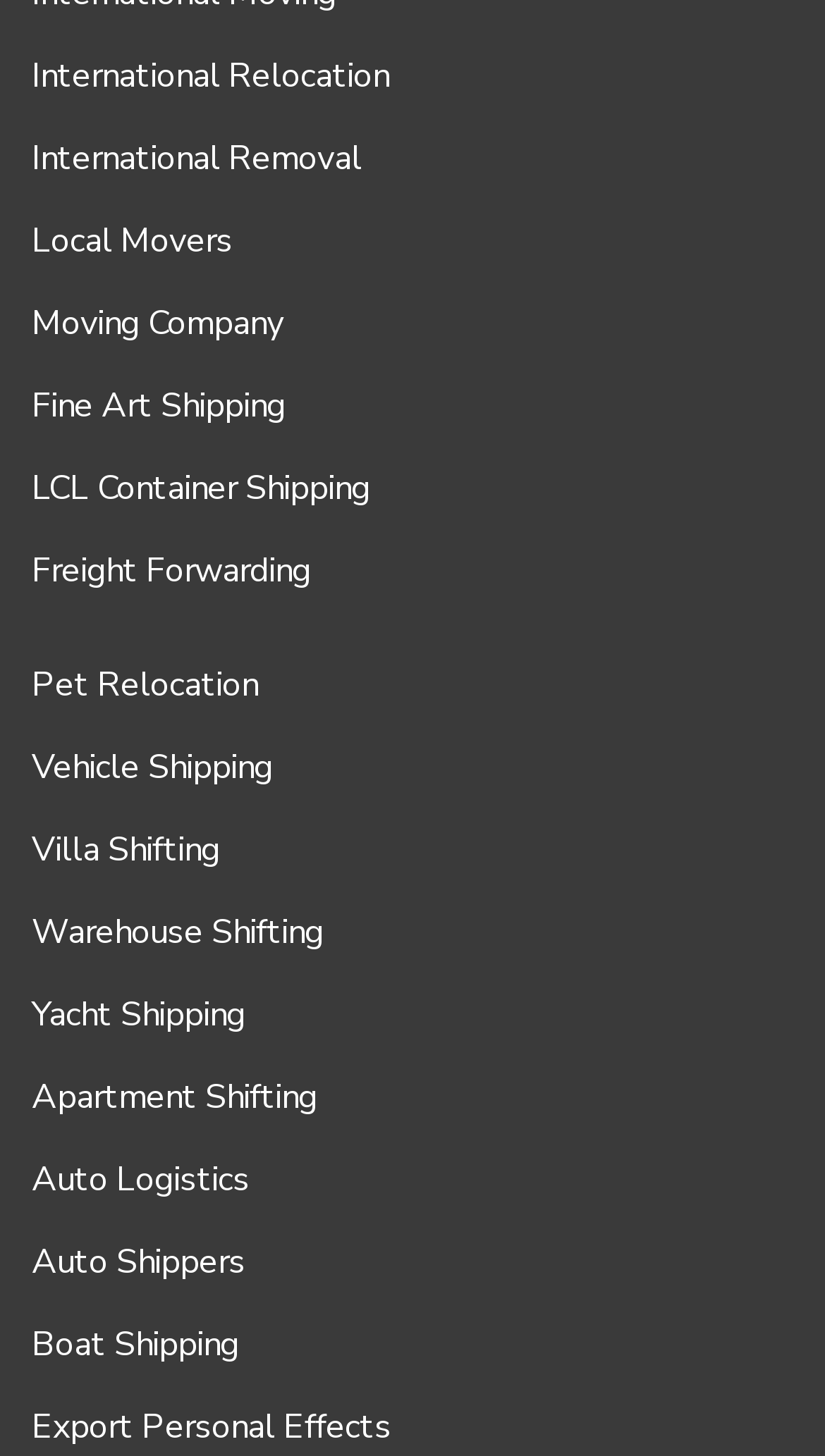How many relocation services are listed?
Please give a detailed and elaborate answer to the question based on the image.

I counted the number of links on the webpage, and there are 19 links that represent different relocation services, including International Relocation, Local Movers, Fine Art Shipping, and others.